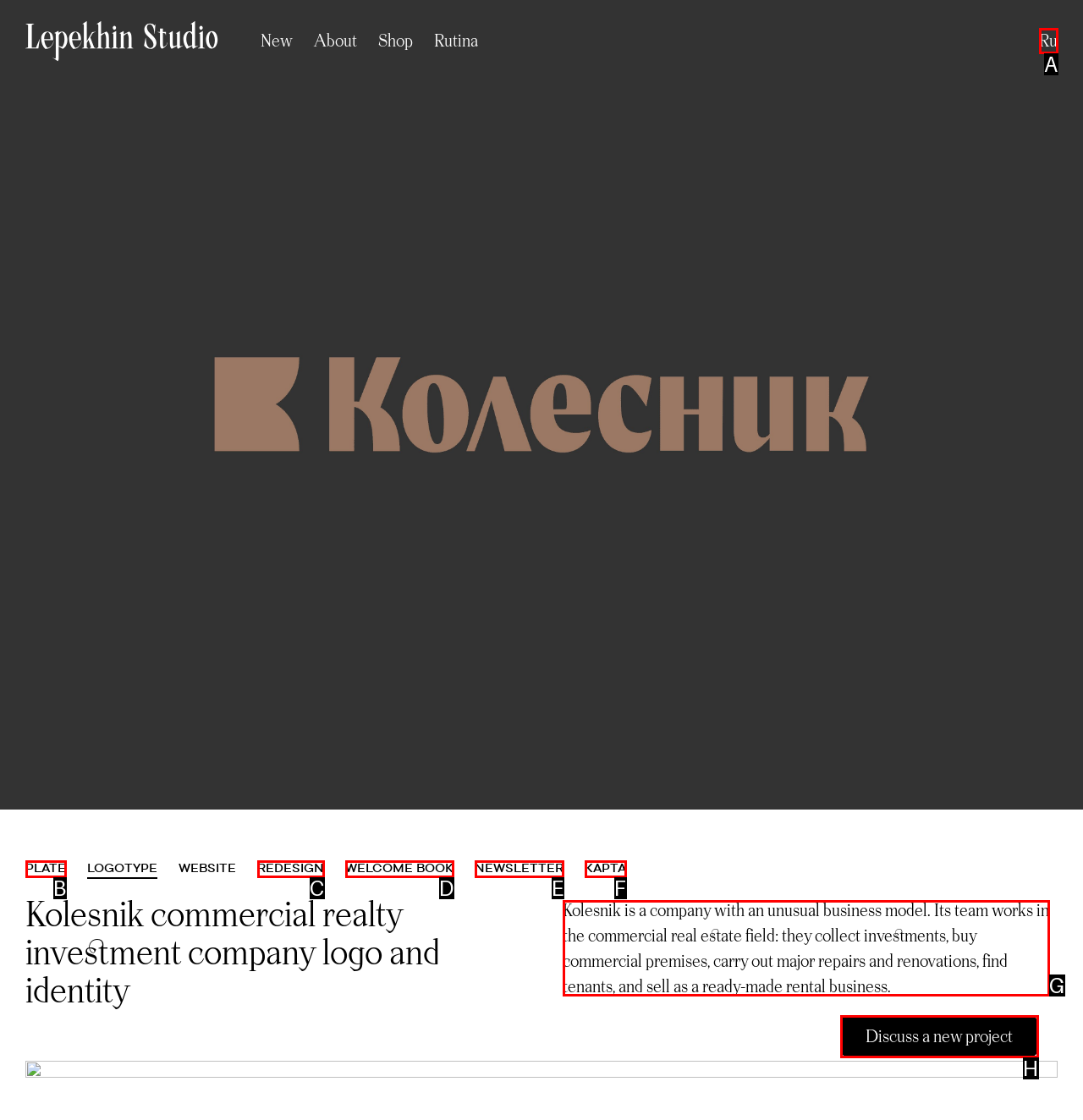Tell me which option I should click to complete the following task: View the company description
Answer with the option's letter from the given choices directly.

G